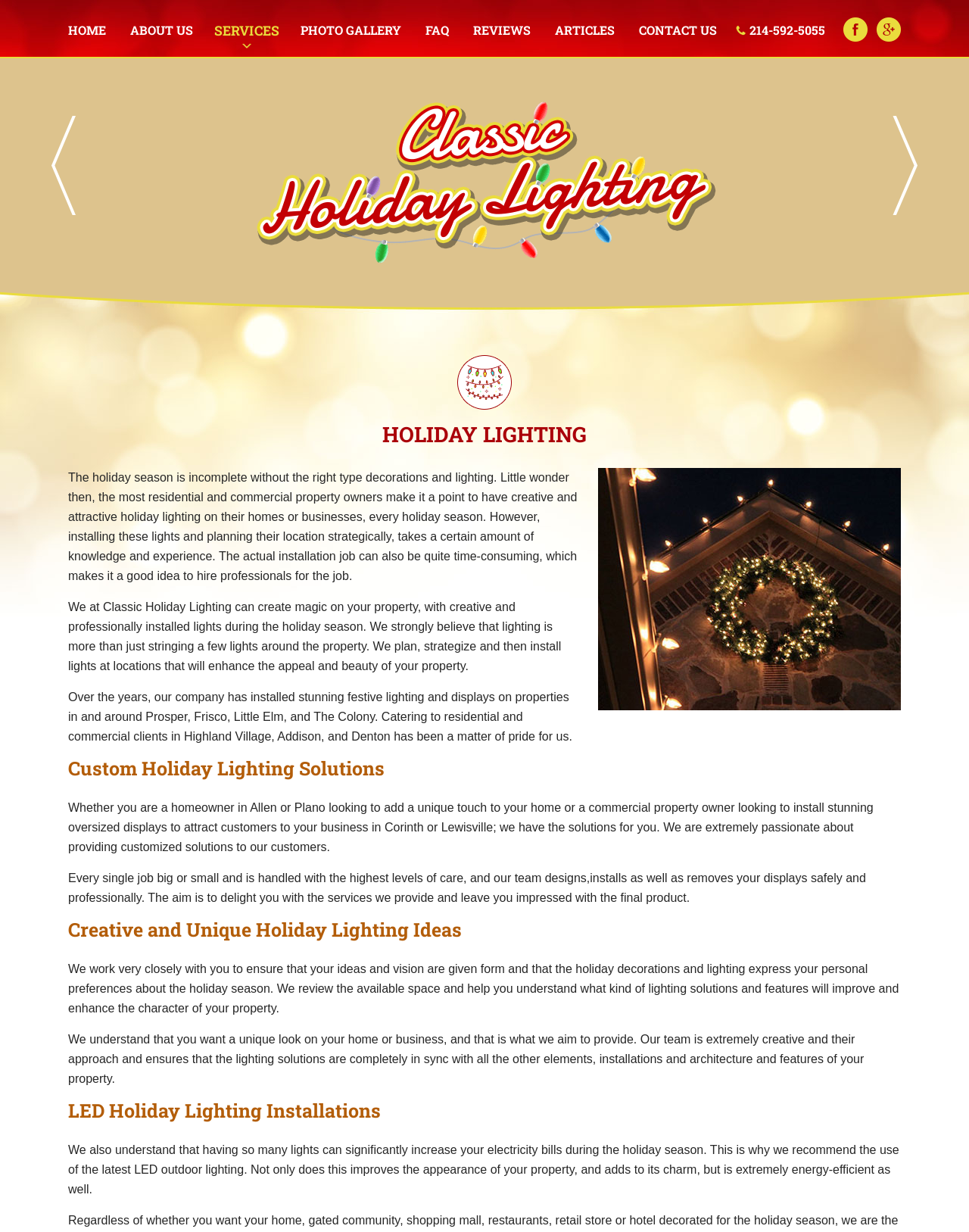Answer succinctly with a single word or phrase:
How many types of clients does Classic Holiday Lighting cater to?

2